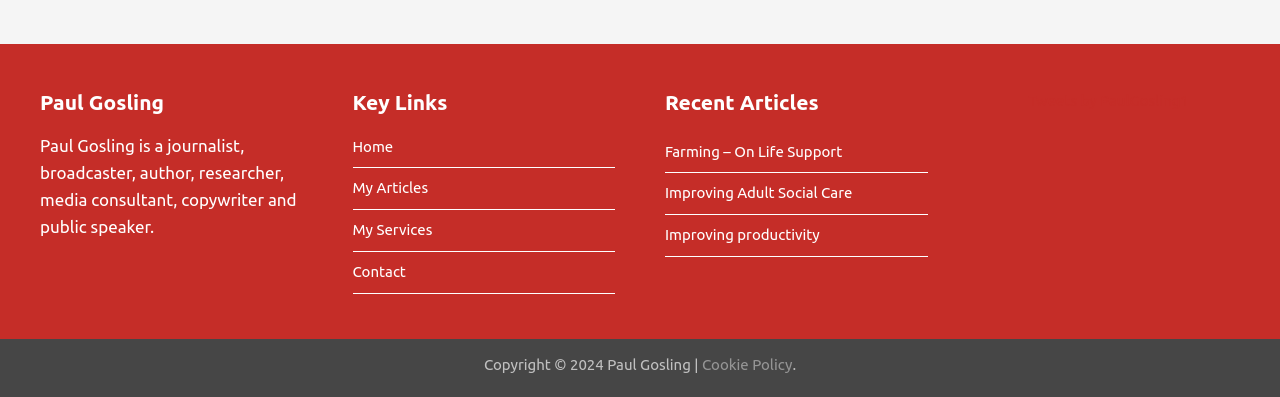Using the webpage screenshot and the element description Tweets by PaulGosling1, determine the bounding box coordinates. Specify the coordinates in the format (top-left x, top-left y, bottom-right x, bottom-right y) with values ranging from 0 to 1.

[0.804, 0.233, 0.929, 0.276]